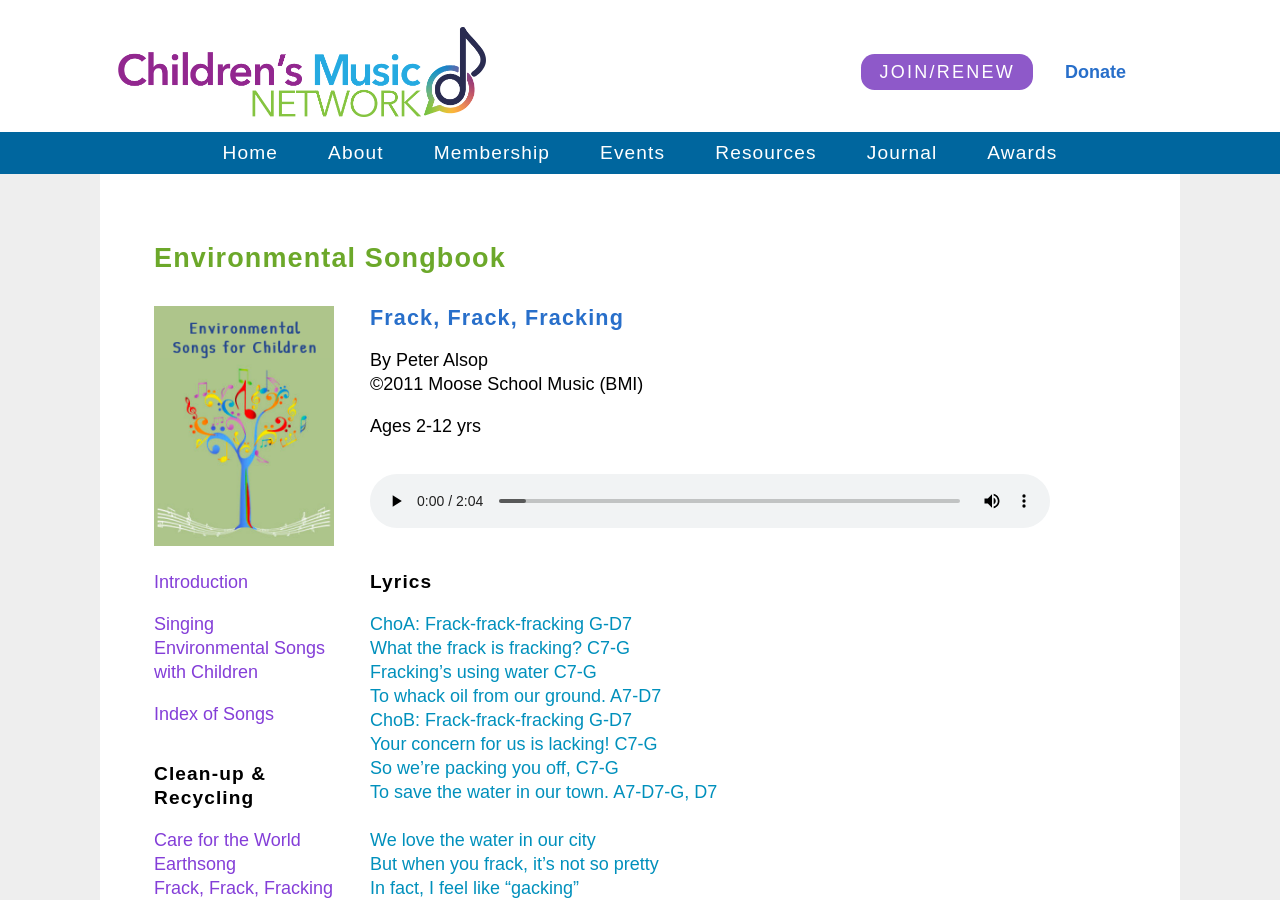Offer a meticulous caption that includes all visible features of the webpage.

This webpage is about the song "Frack, Frack, Fracking" from the Environmental Songbook, which is a collection of songs for children. At the top of the page, there is a header section with links to various parts of the website, including "JOIN/RENEW", "Donate", "Home", "About", "Membership", "Events", "Resources", "Journal", and "Awards". 

Below the header section, there is a large heading that reads "Environmental Songbook". To the right of this heading, there is an image. 

Underneath the heading, there are several links to different sections of the songbook, including "Introduction", "Singing Environmental Songs with Children", "Index of Songs", and "Clean-up & Recycling". 

The main content of the page is dedicated to the song "Frack, Frack, Fracking". There is a heading with the song title, followed by the name of the artist, Peter Alsop, and a copyright notice. The song is categorized as suitable for ages 2-12 years. 

Below the song information, there is an audio player with buttons to play, mute, and show more media controls. The audio player also has a slider to scrub through the audio time. 

The lyrics of the song are displayed below the audio player, with each line of the lyrics on a new line. The lyrics are formatted with chord notations, such as "ChoA: Frack-frack-fracking G-D7" and "What the frack is fracking? C7-G".